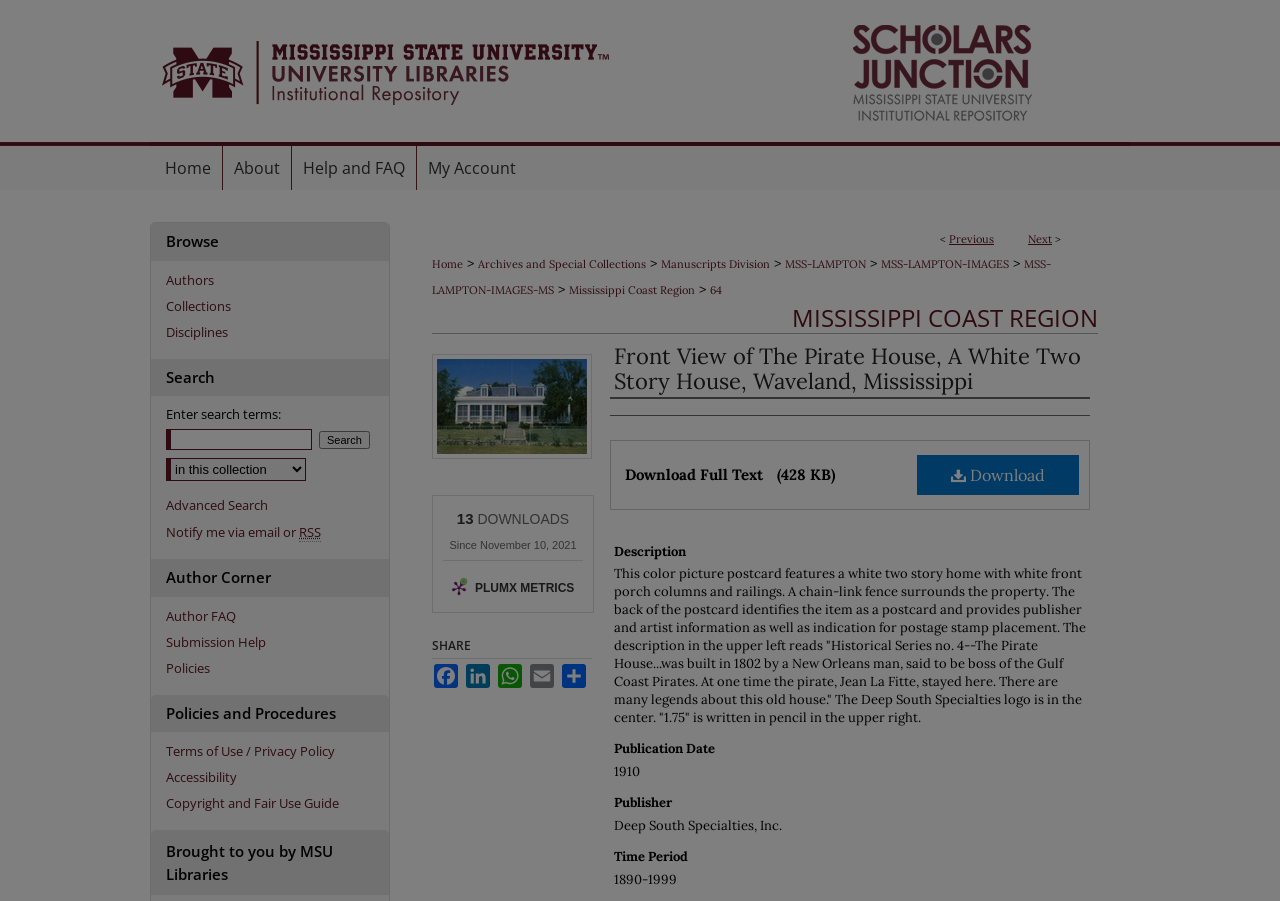Provide the bounding box coordinates for the UI element that is described by this text: "Help and FAQ". The coordinates should be in the form of four float numbers between 0 and 1: [left, top, right, bottom].

[0.228, 0.162, 0.326, 0.211]